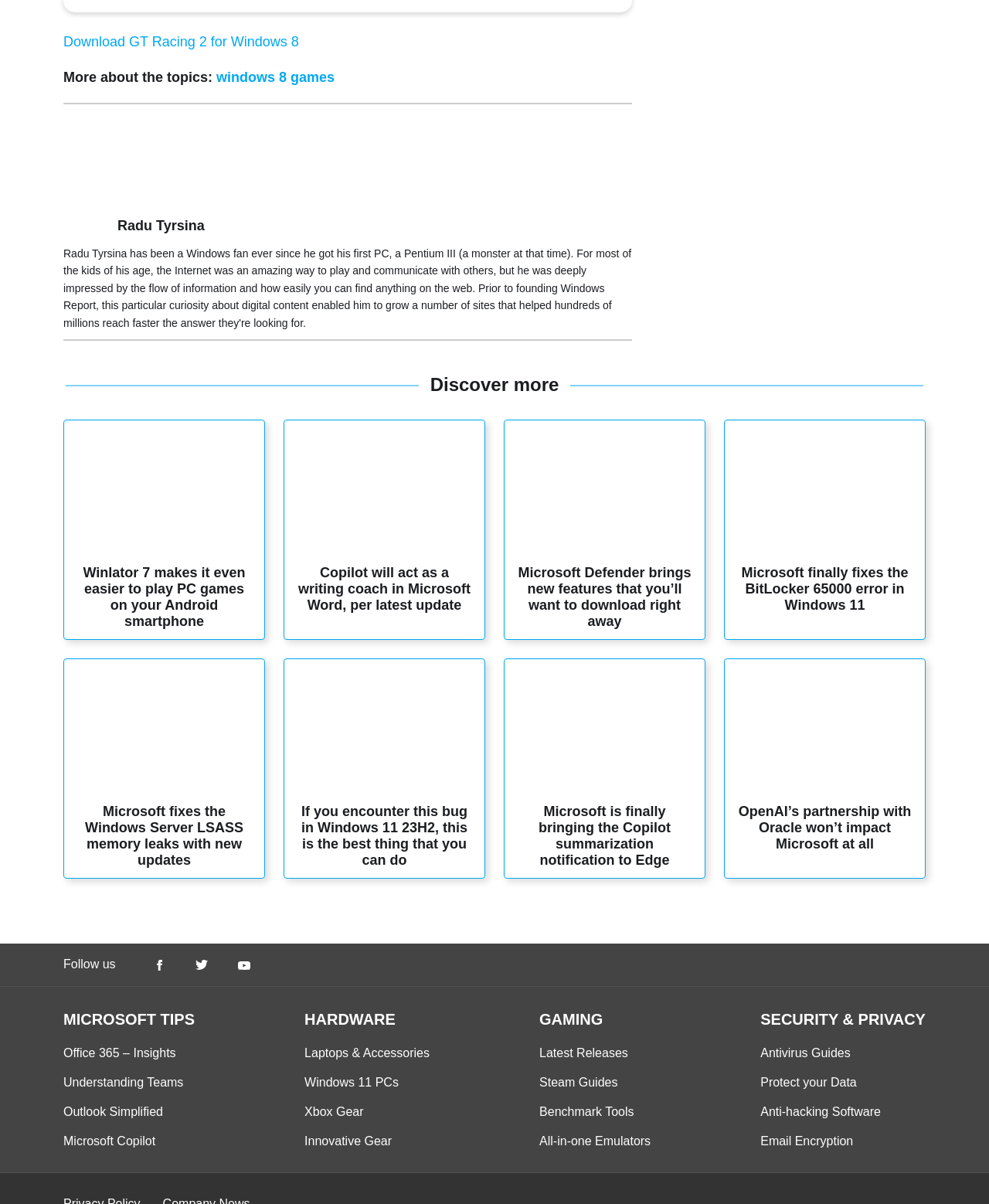What is the topic of the article with the image of Winlator 7?
Based on the screenshot, provide a one-word or short-phrase response.

Playing PC games on Android